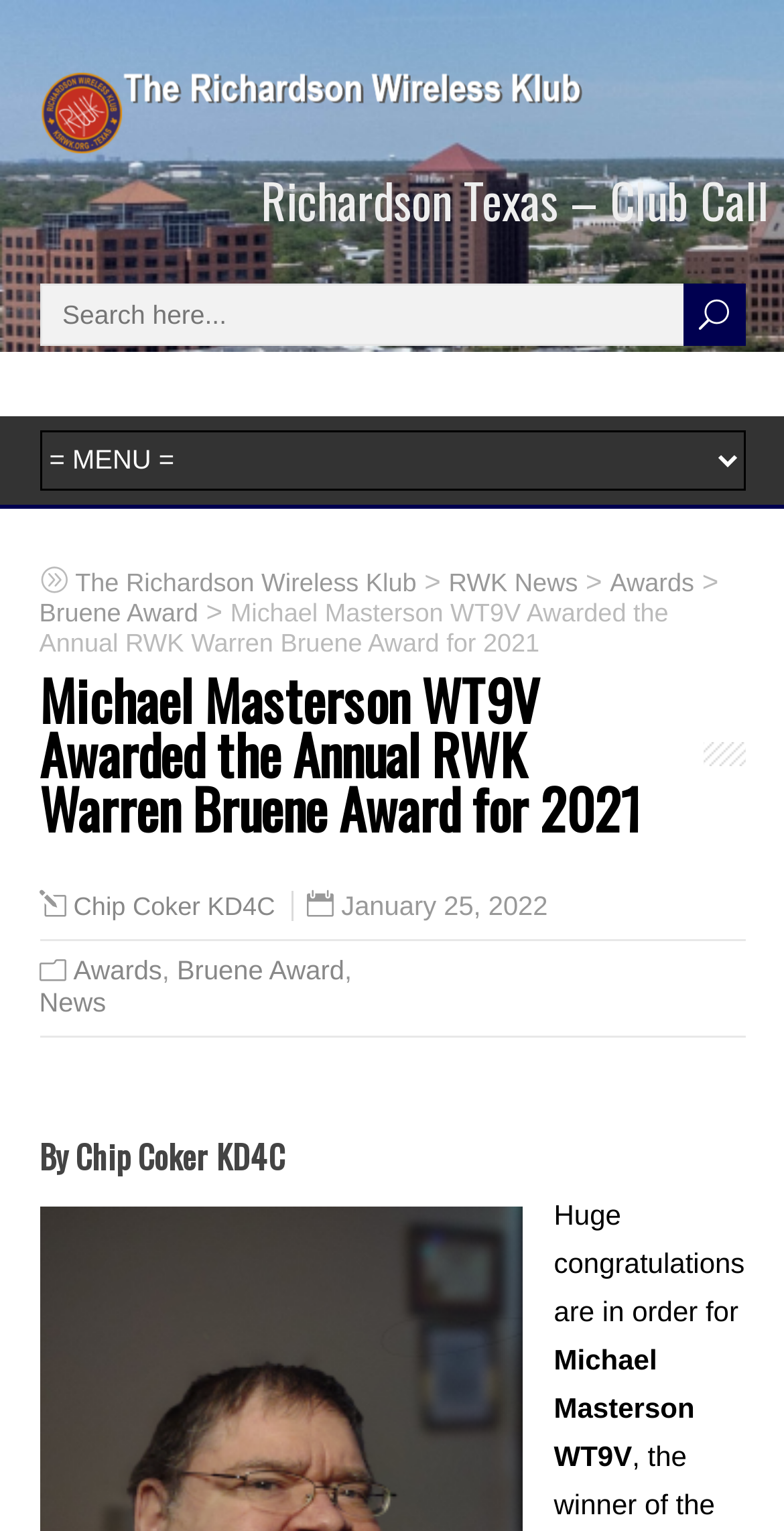Who is the winner of the RWK Warren Bruene Award for 2021?
Provide a comprehensive and detailed answer to the question.

I found the answer by looking at the heading 'Michael Masterson WT9V Awarded the Annual RWK Warren Bruene Award for 2021' and the static text 'Michael Masterson WT9V' which is mentioned as the winner of the award.